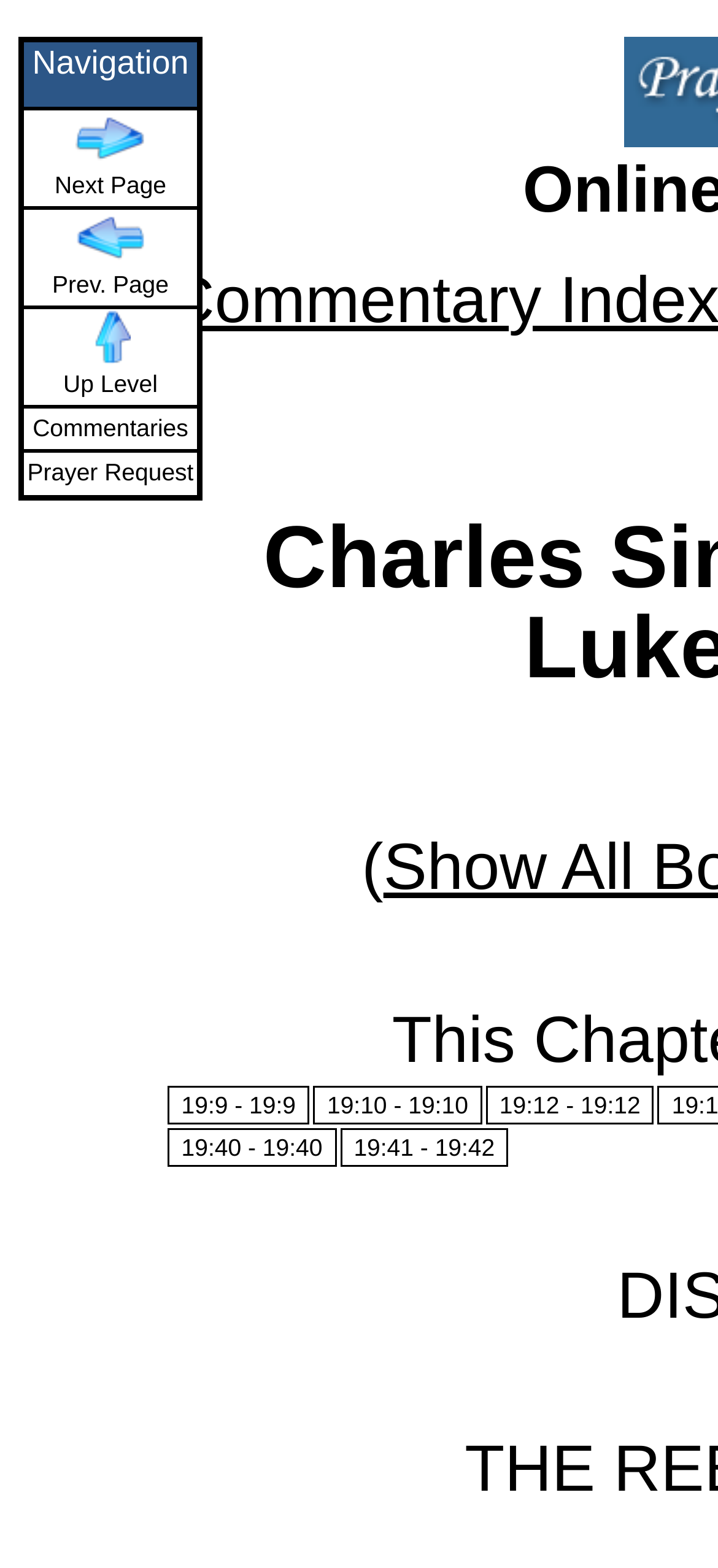Provide a brief response to the question below using one word or phrase:
What is the text in the first row of the table?

Navigation